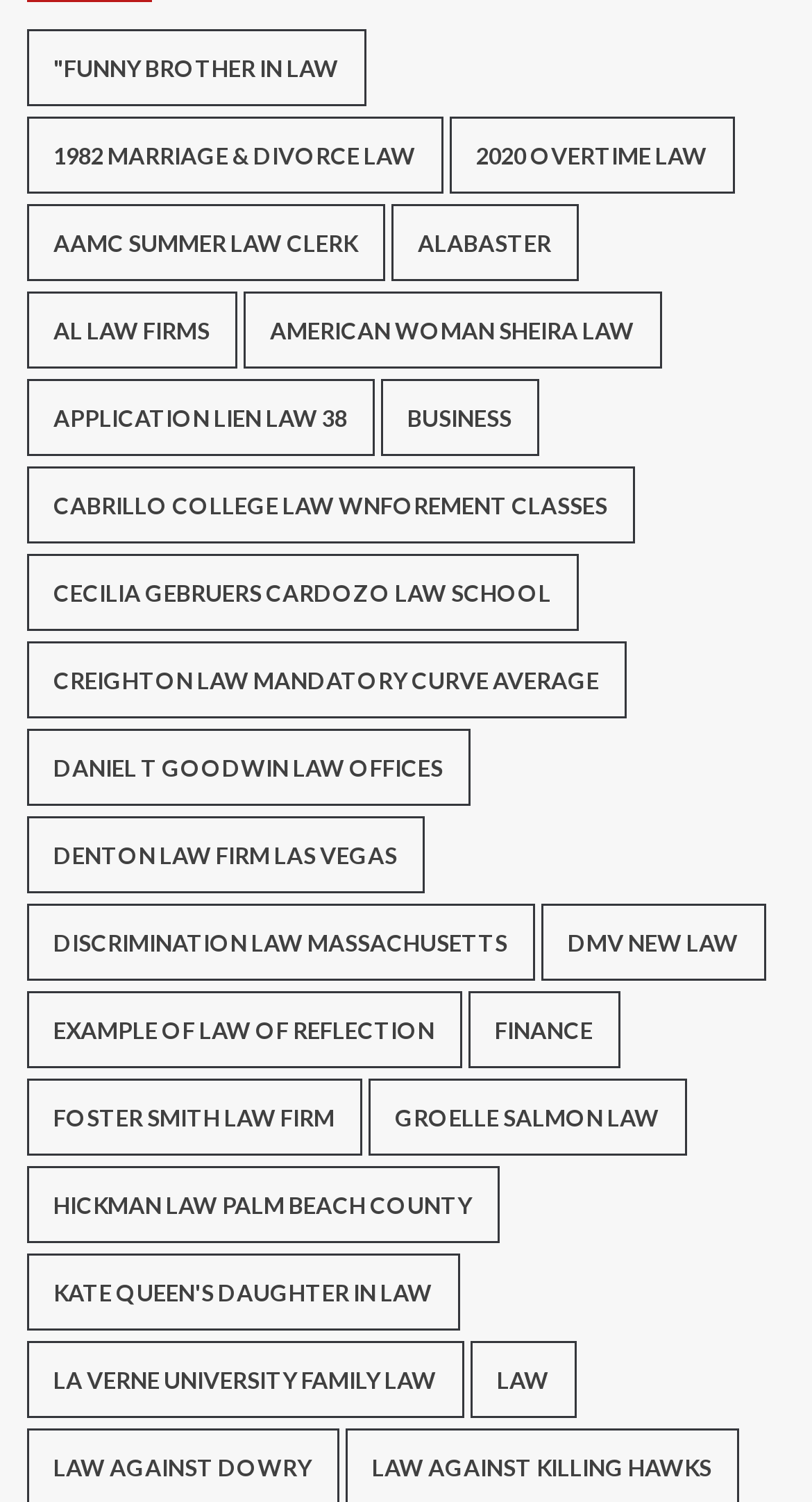Using the given description, provide the bounding box coordinates formatted as (top-left x, top-left y, bottom-right x, bottom-right y), with all values being floating point numbers between 0 and 1. Description: Foster Smith Law Firm

[0.032, 0.718, 0.445, 0.769]